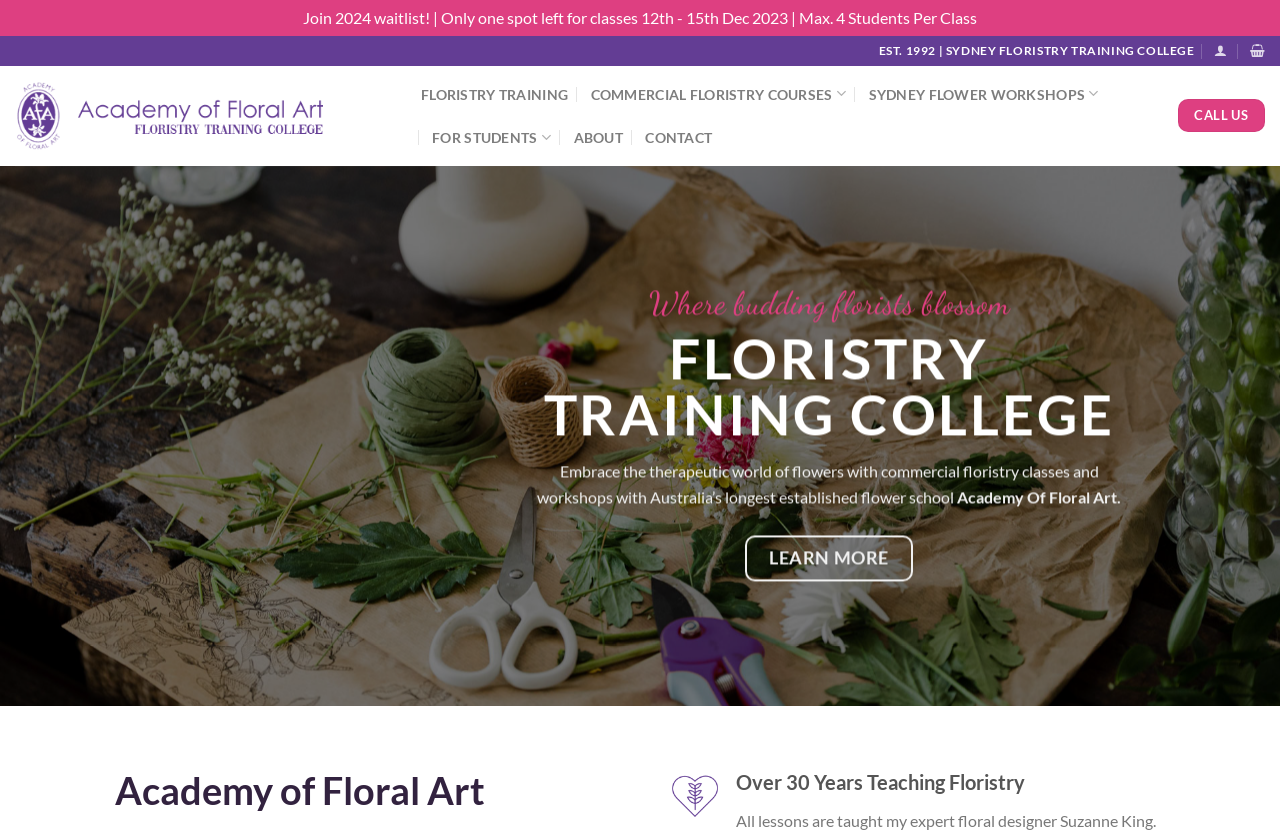What is the theme of the image with the expert floristry teacher?
Use the image to answer the question with a single word or phrase.

Nurturing